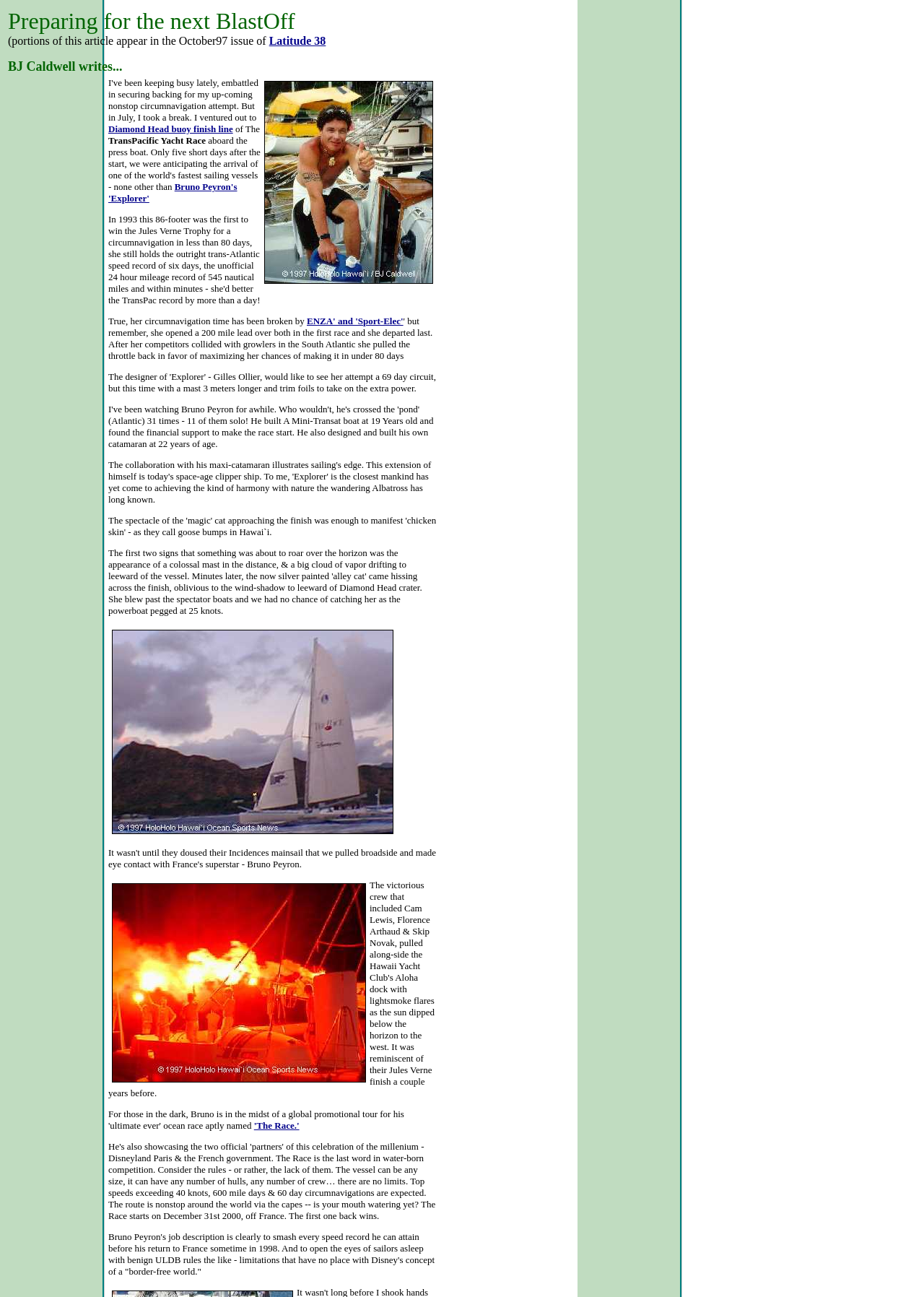How many links are there in the article?
Please use the visual content to give a single word or phrase answer.

5